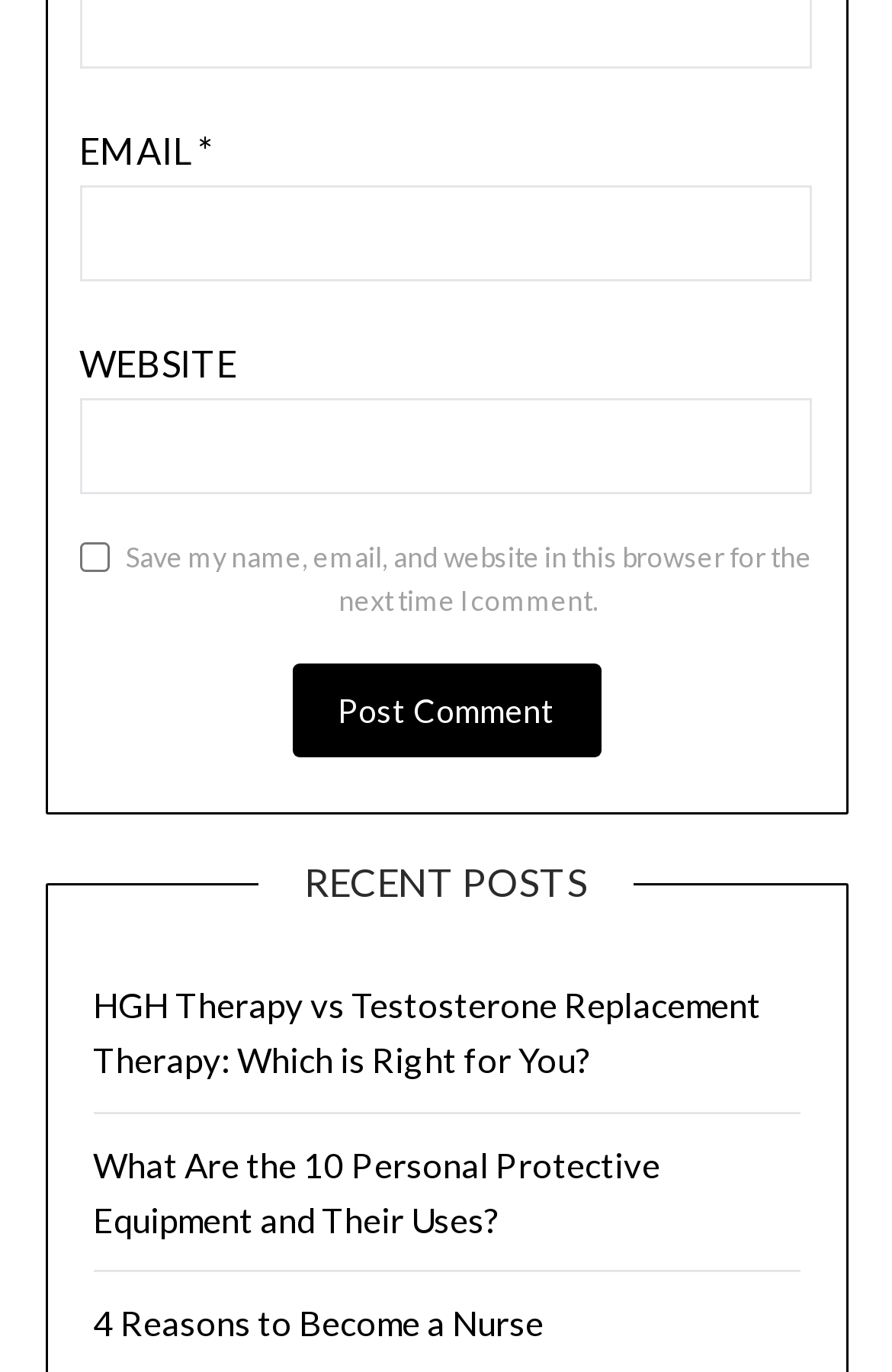What is the purpose of the checkbox?
Please provide a comprehensive and detailed answer to the question.

The checkbox is located below the comment form and is labeled 'Save my name, email, and website in this browser for the next time I comment.' This suggests that its purpose is to save the user's comment information for future use.